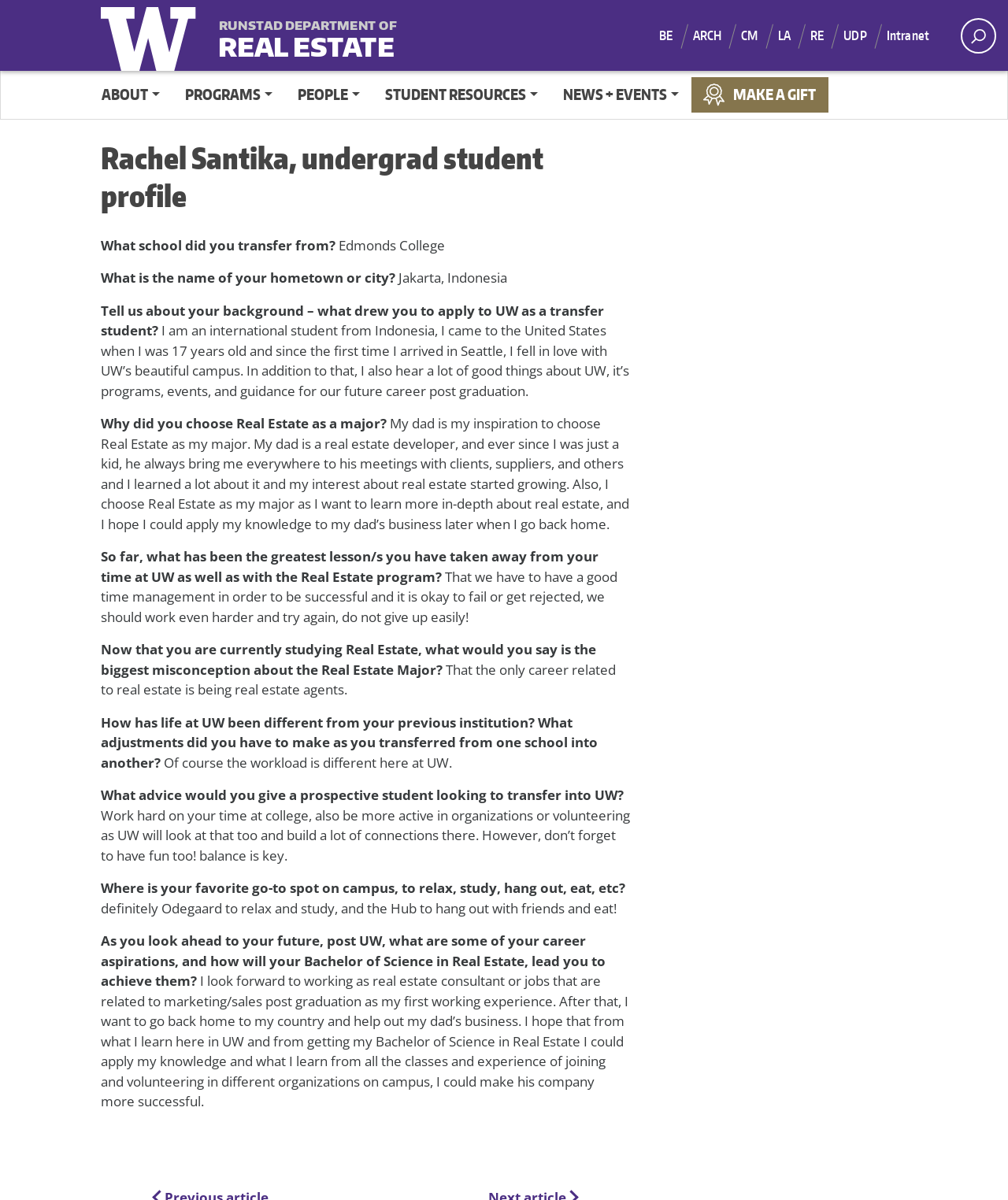Generate an in-depth caption that captures all aspects of the webpage.

This webpage is a profile page for Rachel Santika, an undergraduate student in the Real Estate program at the University of Washington. At the top of the page, there is a link to the University of Washington's website, followed by a main menu with links to various departments, including BE, ARCH, CM, LA, RE, and UDP. To the right of the main menu, there is a search button with an accompanying image.

Below the main menu, there is a navigation menu with buttons for ABOUT, PROGRAMS, PEOPLE, STUDENT RESOURCES, NEWS + EVENTS, and MAKE A GIFT. The navigation menu spans the entire width of the page.

The main content of the page is an article featuring Rachel Santika's profile. The article is divided into sections with headings and static text. The sections include questions and answers about Rachel's background, her decision to transfer to the University of Washington, her choice of major, and her experiences and aspirations.

The questions and answers are presented in a clear and organized manner, with each section building on the previous one to provide a comprehensive overview of Rachel's profile. The text is accompanied by no images, but the layout is clean and easy to follow.

At the very bottom of the page, there is a heading for Post navigation, which suggests that there may be additional content or related pages available.